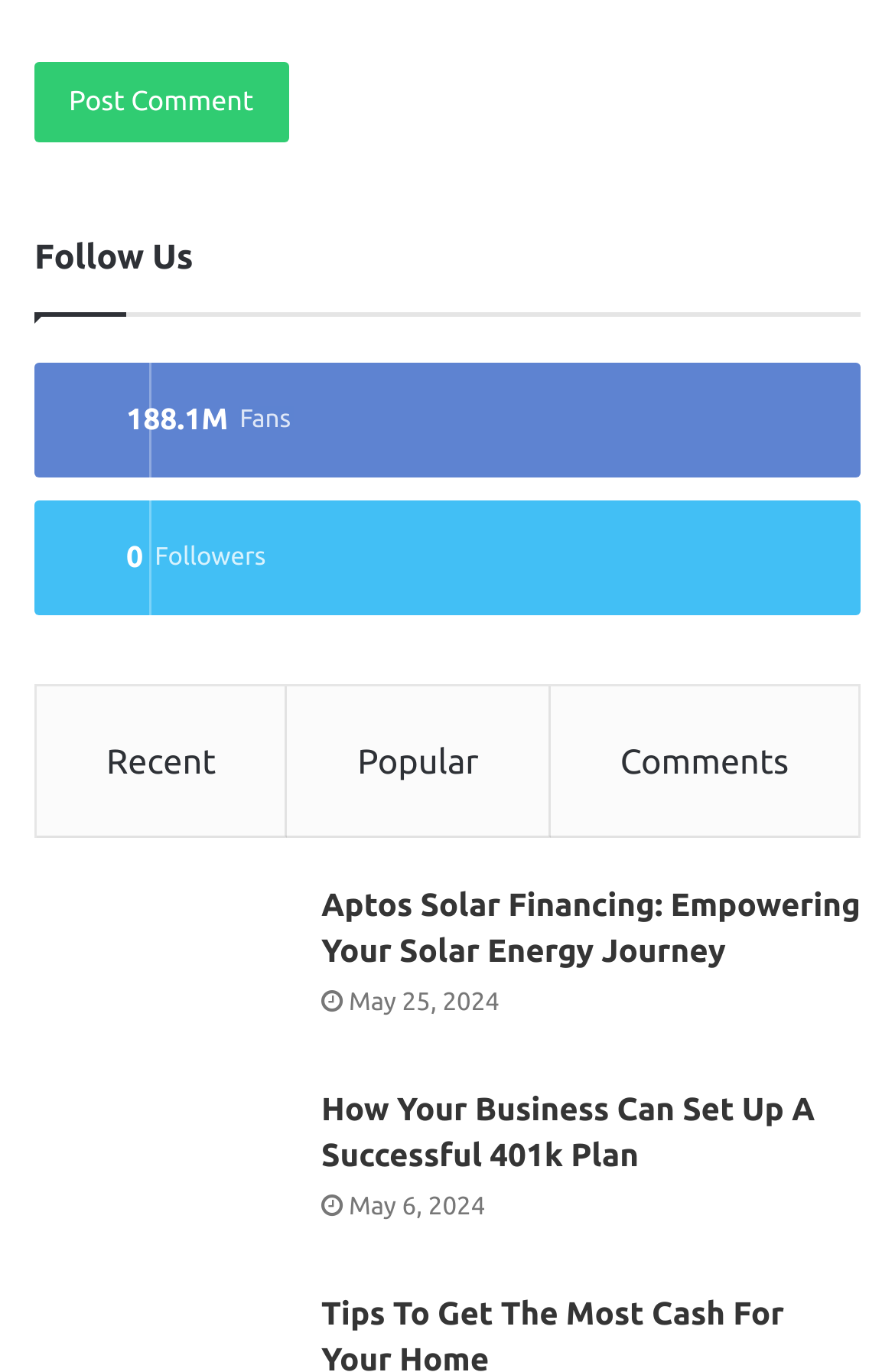Please predict the bounding box coordinates of the element's region where a click is necessary to complete the following instruction: "Read the article 'Aptos Solar Financing: Empowering Your Solar Energy Journey'". The coordinates should be represented by four float numbers between 0 and 1, i.e., [left, top, right, bottom].

[0.038, 0.645, 0.321, 0.77]